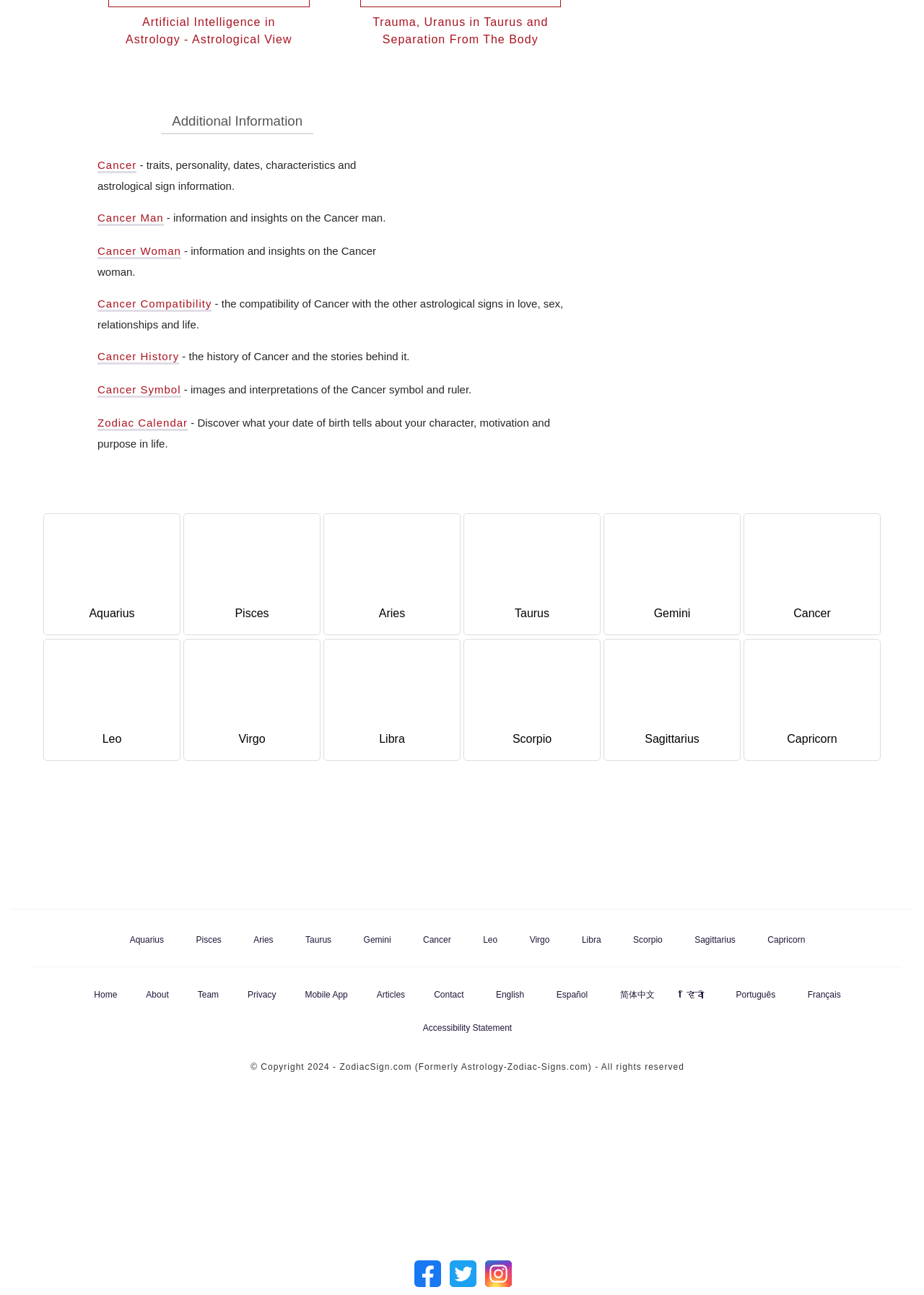Pinpoint the bounding box coordinates of the clickable element to carry out the following instruction: "Click on Cancer Man."

[0.105, 0.163, 0.177, 0.175]